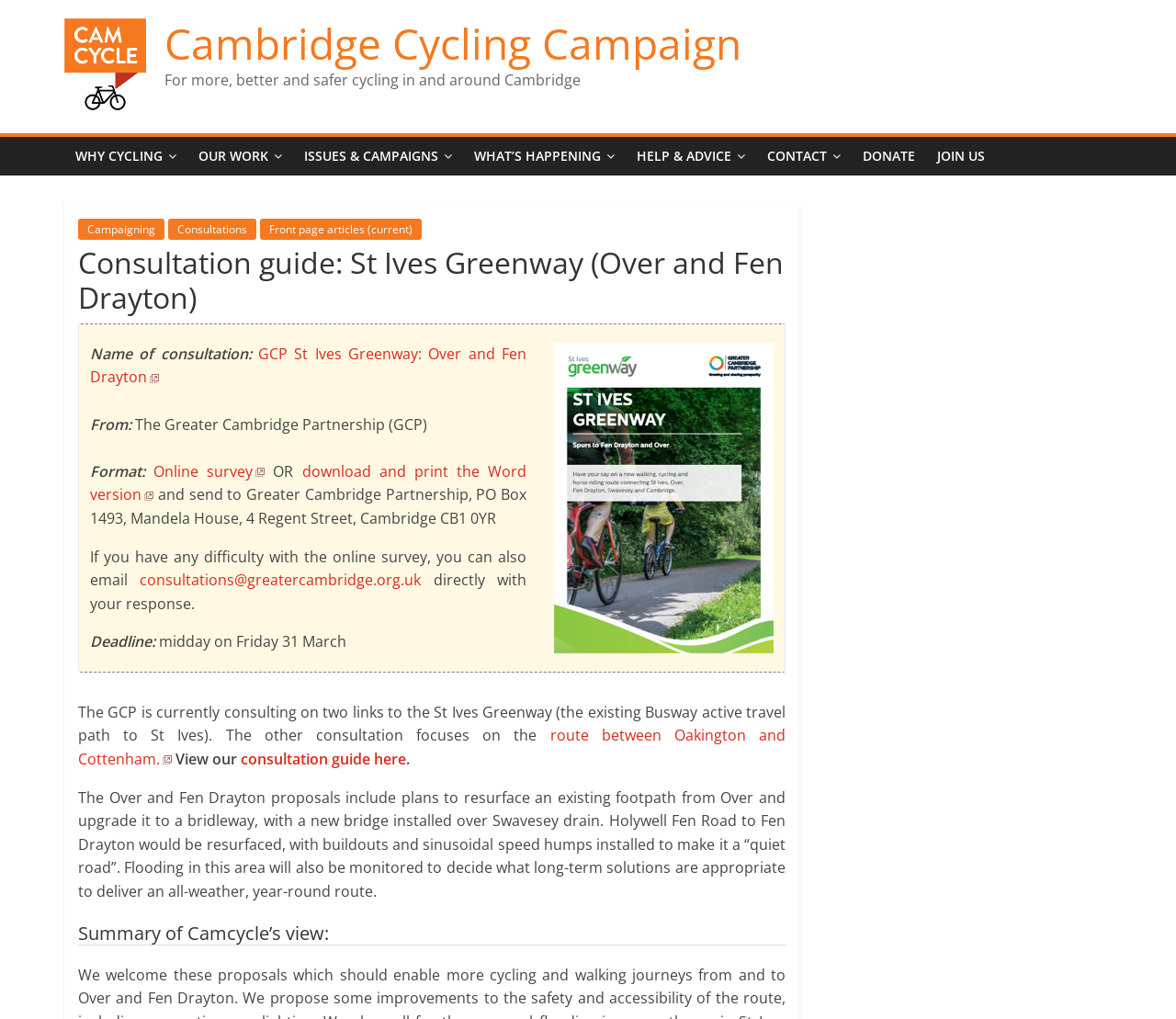Please identify the coordinates of the bounding box for the clickable region that will accomplish this instruction: "Read the summary of Camcycle’s view".

[0.066, 0.905, 0.668, 0.928]